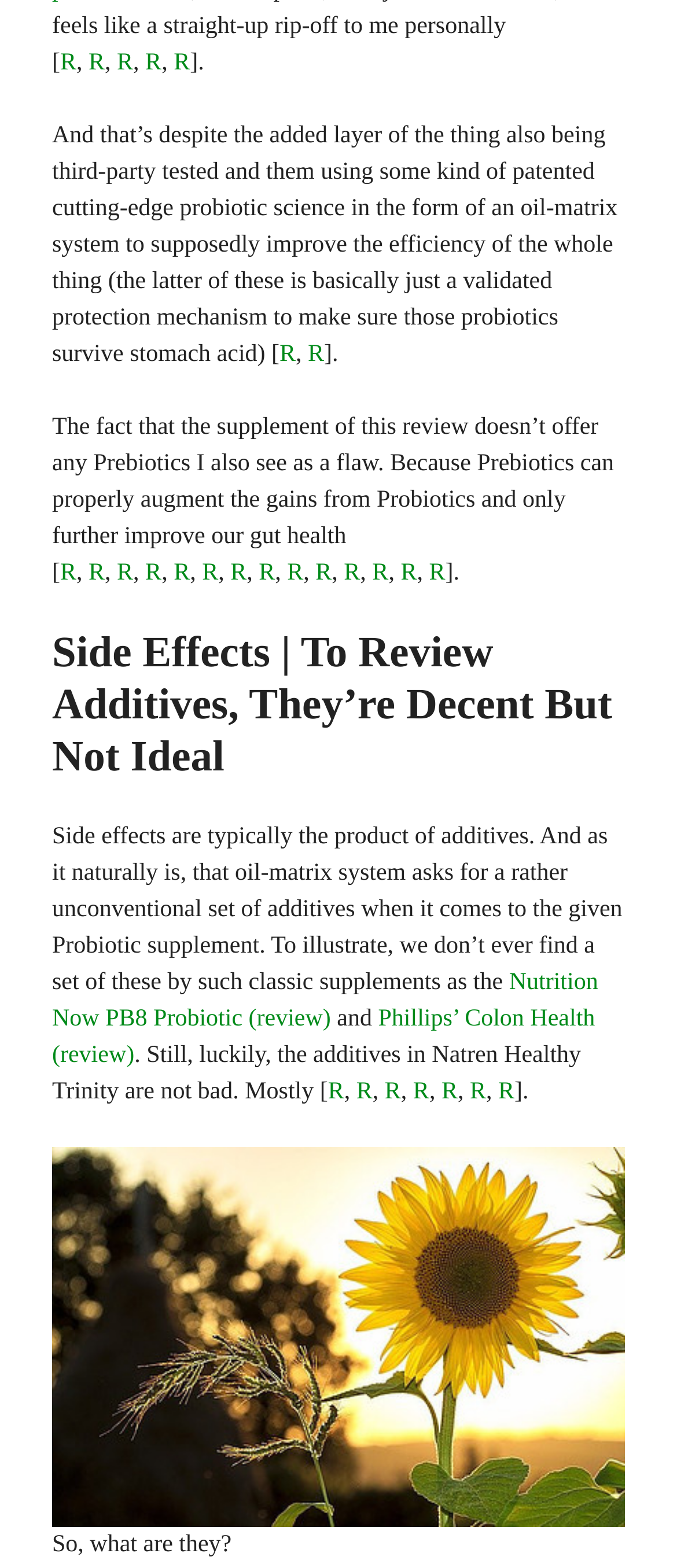Identify the bounding box coordinates of the clickable section necessary to follow the following instruction: "View profile of jhoward75". The coordinates should be presented as four float numbers from 0 to 1, i.e., [left, top, right, bottom].

None